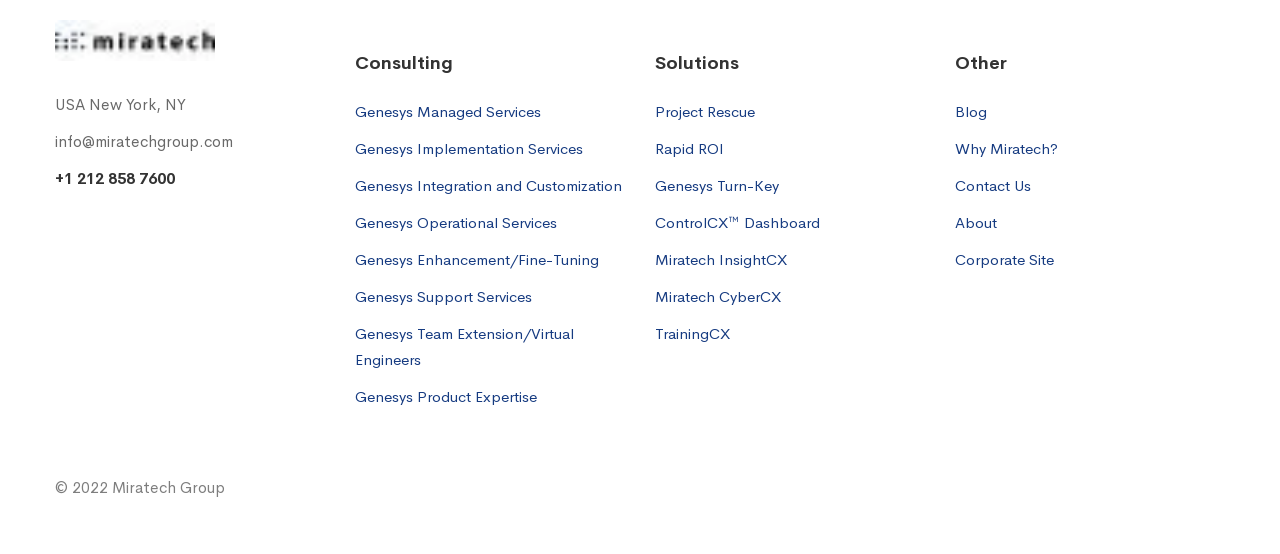Using the information in the image, could you please answer the following question in detail:
What is the location of the company?

The location of the company is USA, New York, NY, which can be found at the top right corner of the webpage, next to the logo.